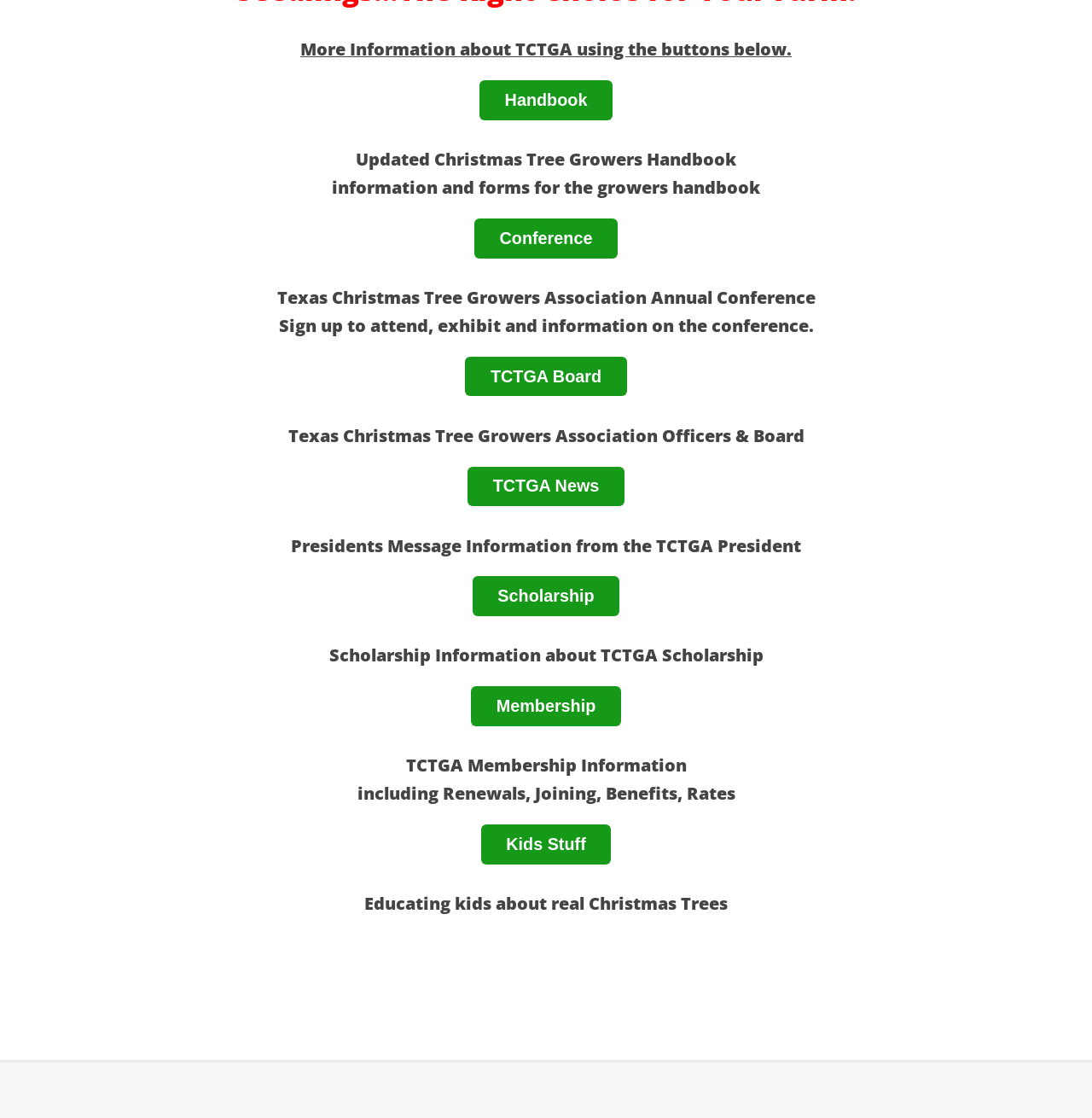How many buttons are on the webpage?
Look at the screenshot and respond with a single word or phrase.

9